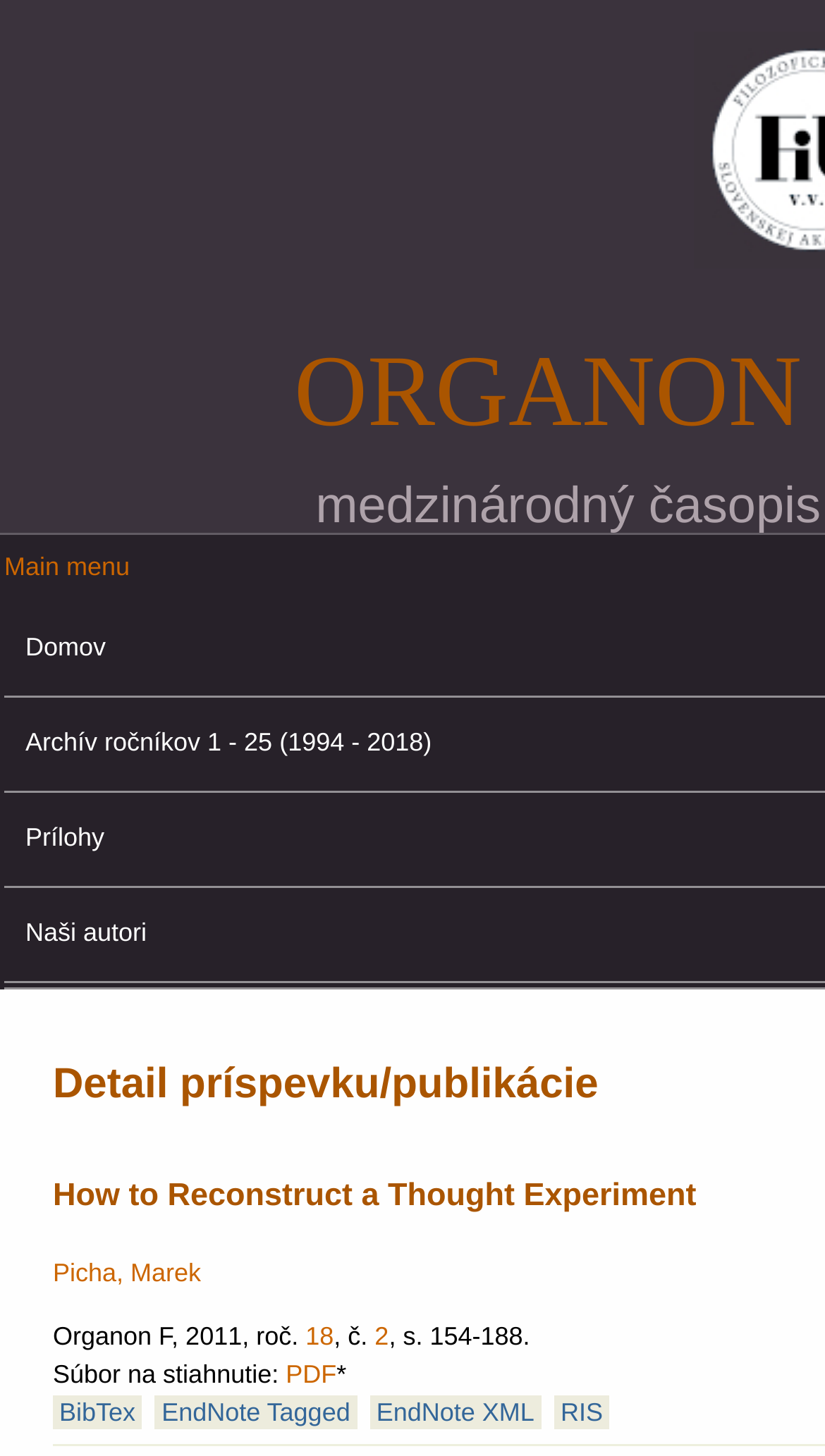What file format is available for download?
From the details in the image, answer the question comprehensively.

I found the file format by looking at the link element with the text 'PDF' which is located next to the text 'Súbor na stiahnutie:', indicating that a PDF file is available for download.